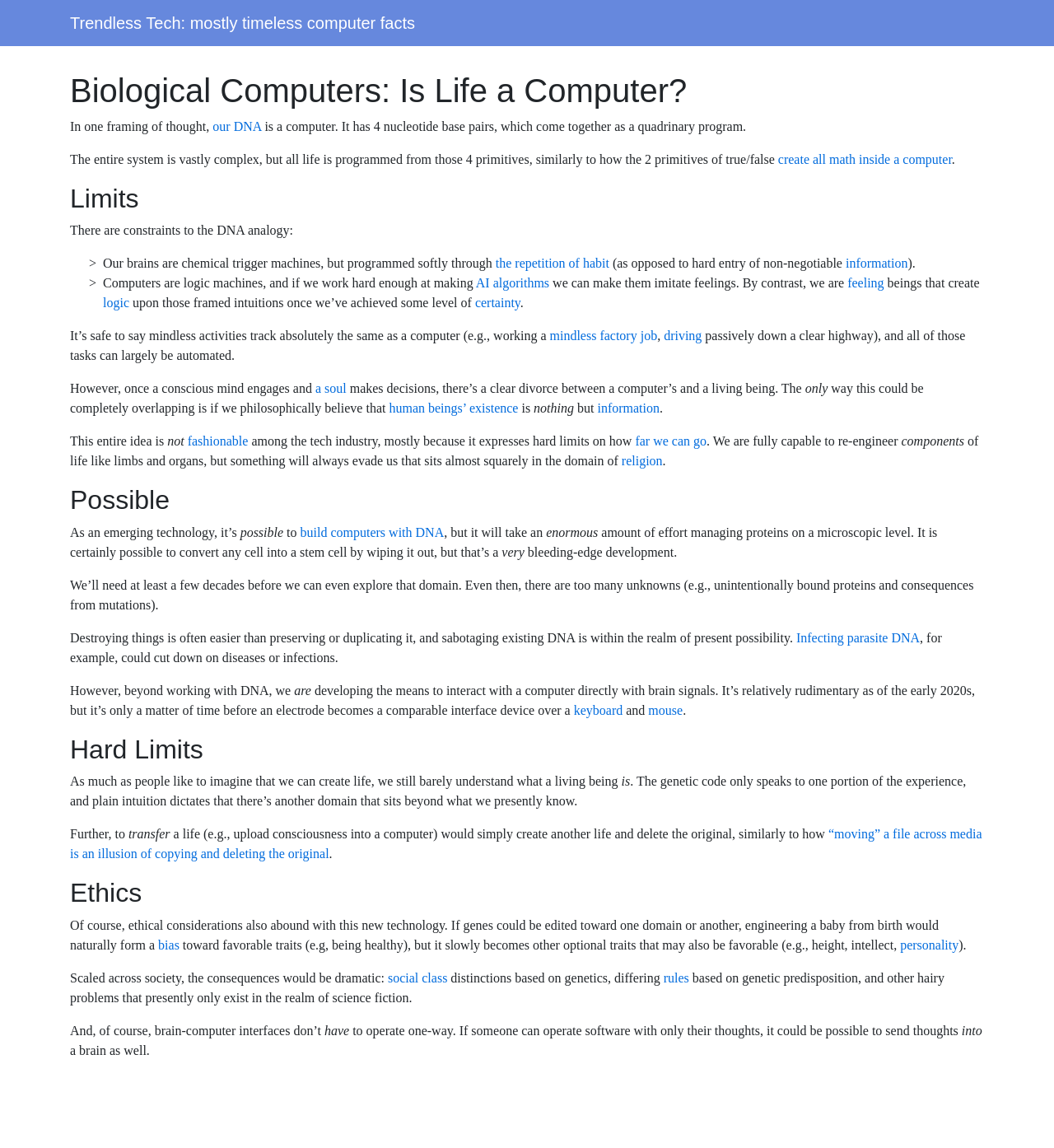Pinpoint the bounding box coordinates of the element that must be clicked to accomplish the following instruction: "Click the link 'Trendless Tech: mostly timeless computer facts'". The coordinates should be in the format of four float numbers between 0 and 1, i.e., [left, top, right, bottom].

[0.066, 0.006, 0.394, 0.034]